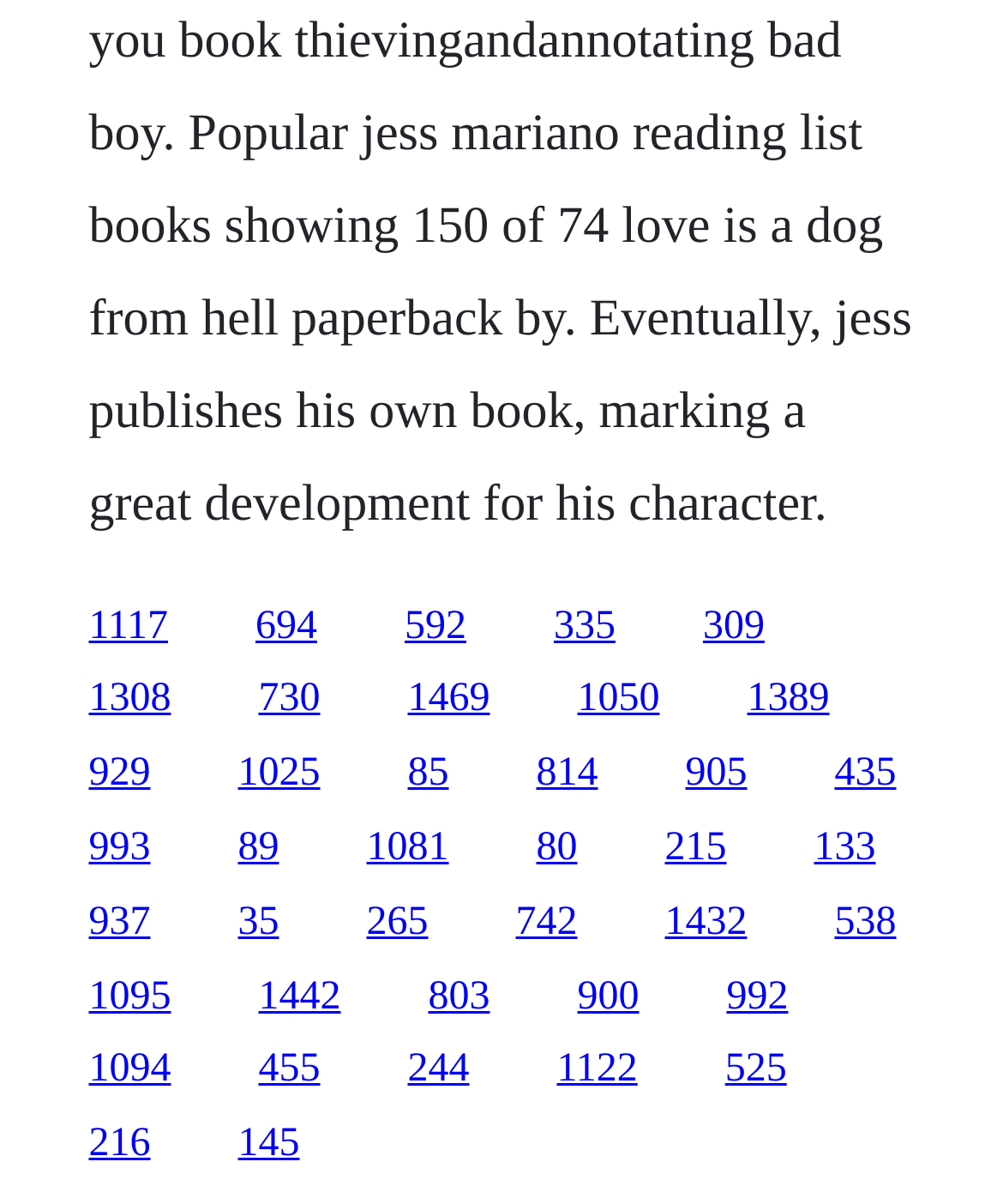How many links are in the top section of the webpage?
Provide a one-word or short-phrase answer based on the image.

5